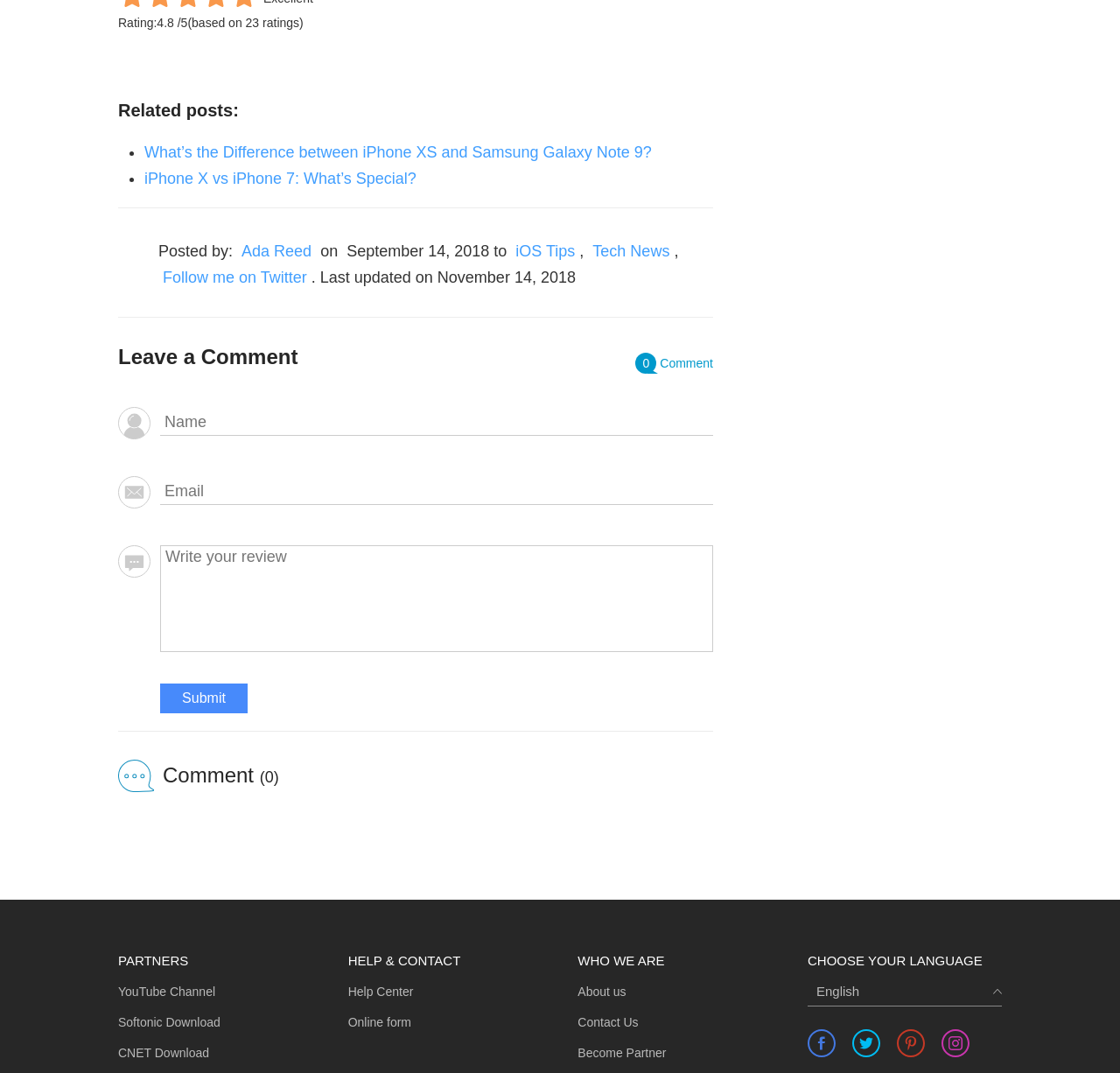Predict the bounding box for the UI component with the following description: "aria-label="author" name="author" placeholder="Name"".

[0.143, 0.382, 0.637, 0.406]